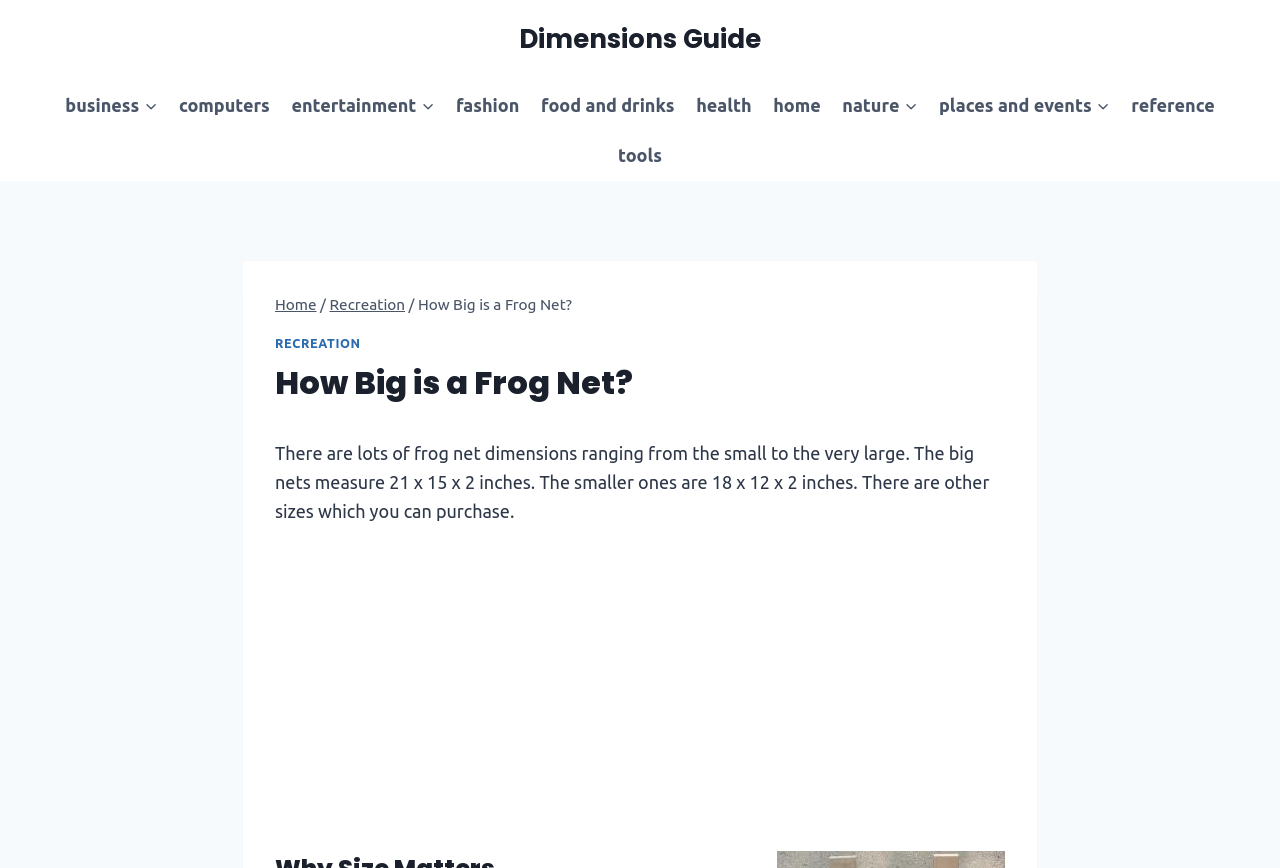Using the description: "Adults and Families", identify the bounding box of the corresponding UI element in the screenshot.

None